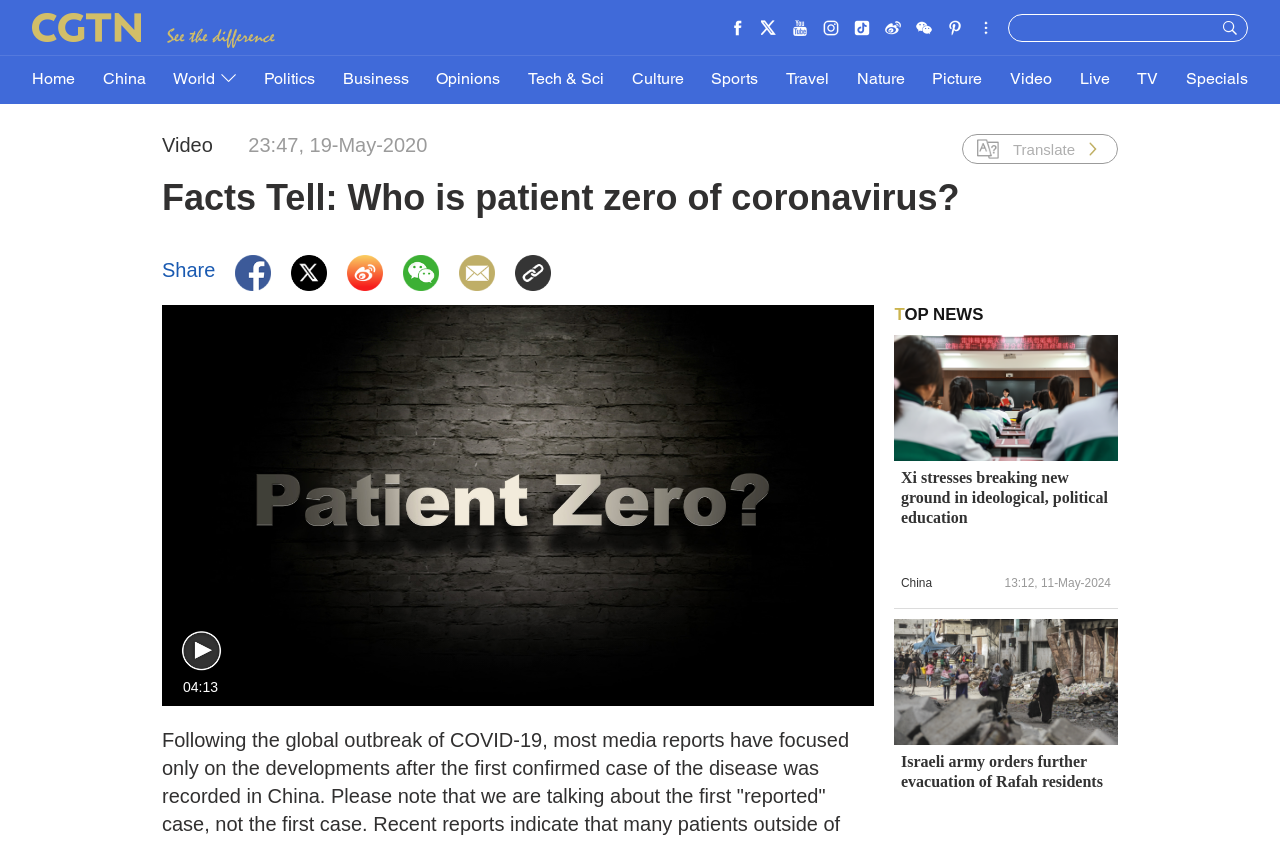Could you determine the bounding box coordinates of the clickable element to complete the instruction: "Click the 'Israeli army orders further evacuation of Rafah residents' news link"? Provide the coordinates as four float numbers between 0 and 1, i.e., [left, top, right, bottom].

[0.704, 0.892, 0.868, 0.987]